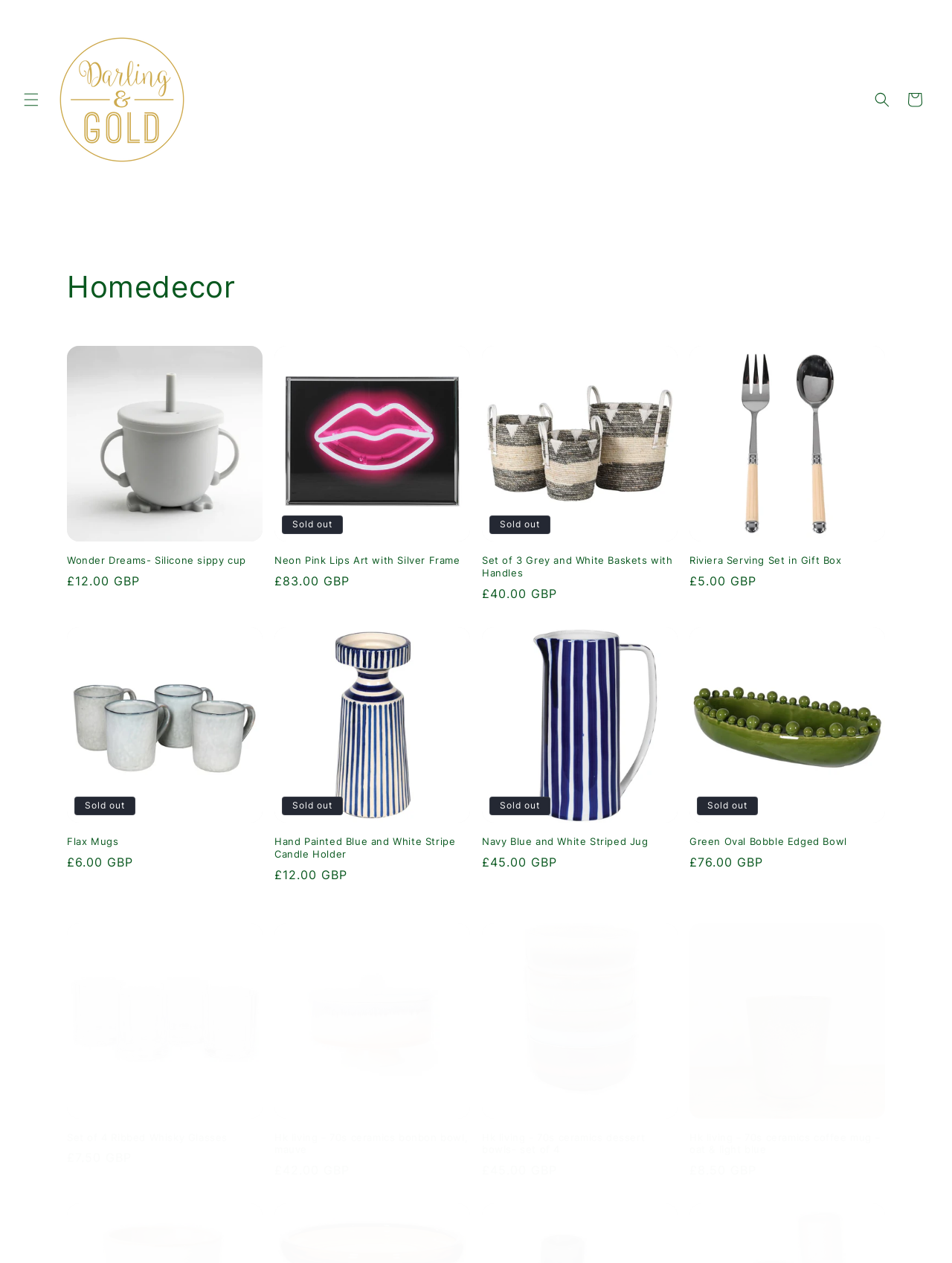Please locate the bounding box coordinates of the element that should be clicked to complete the given instruction: "Check the price of Riviera Serving Set in Gift Box".

[0.724, 0.454, 0.795, 0.466]